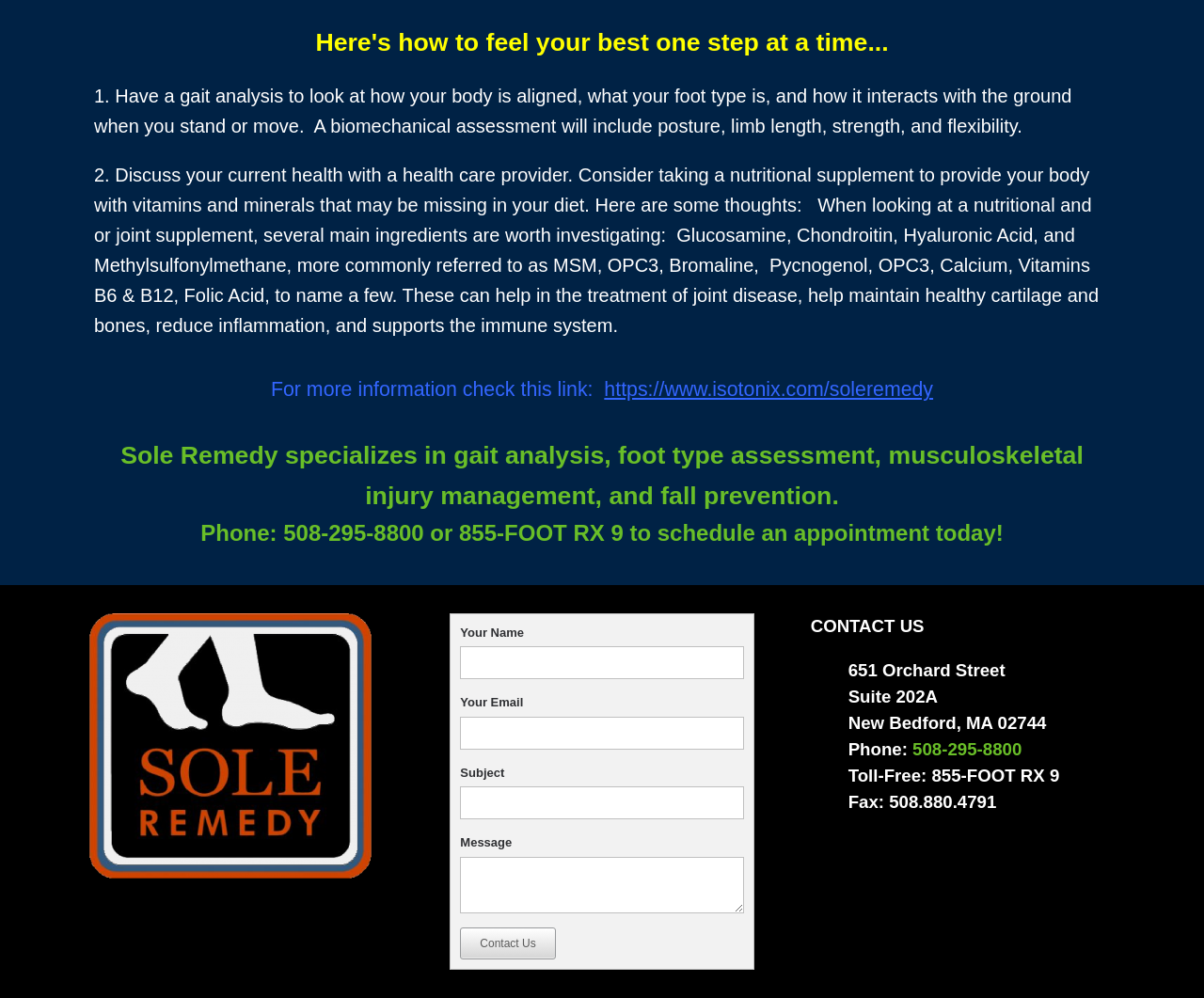Find the UI element described as: "name="your-name-281739122606dbcb329bc8876358290"" and predict its bounding box coordinates. Ensure the coordinates are four float numbers between 0 and 1, [left, top, right, bottom].

[0.382, 0.648, 0.618, 0.681]